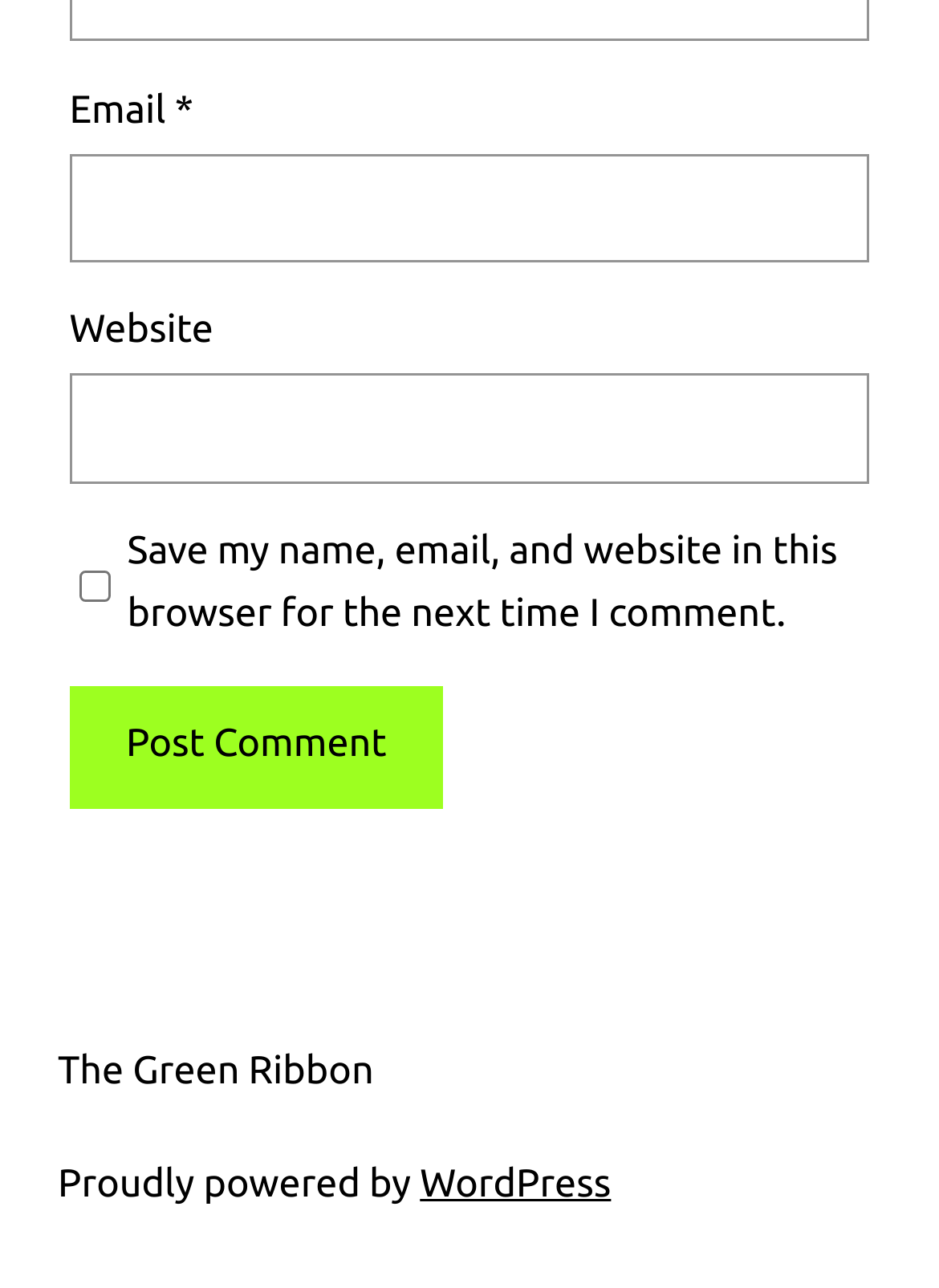What is the text of the link at the bottom left?
Craft a detailed and extensive response to the question.

The link at the bottom left has a text 'The Green Ribbon' which is indicated by the link element with OCR text 'The Green Ribbon' and bounding box coordinates [0.062, 0.814, 0.398, 0.848].